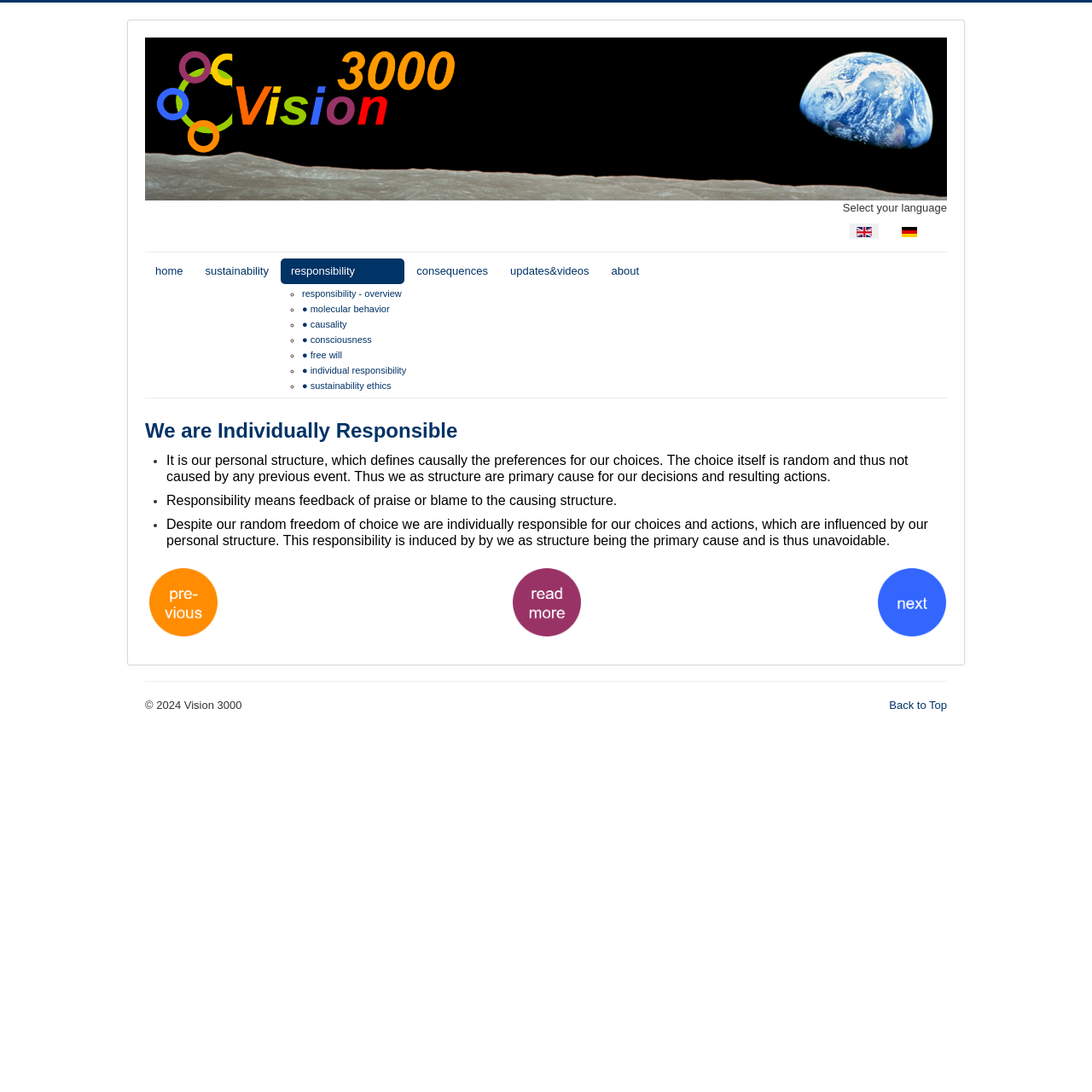Identify and extract the main heading of the webpage.

We are Individually Responsible
